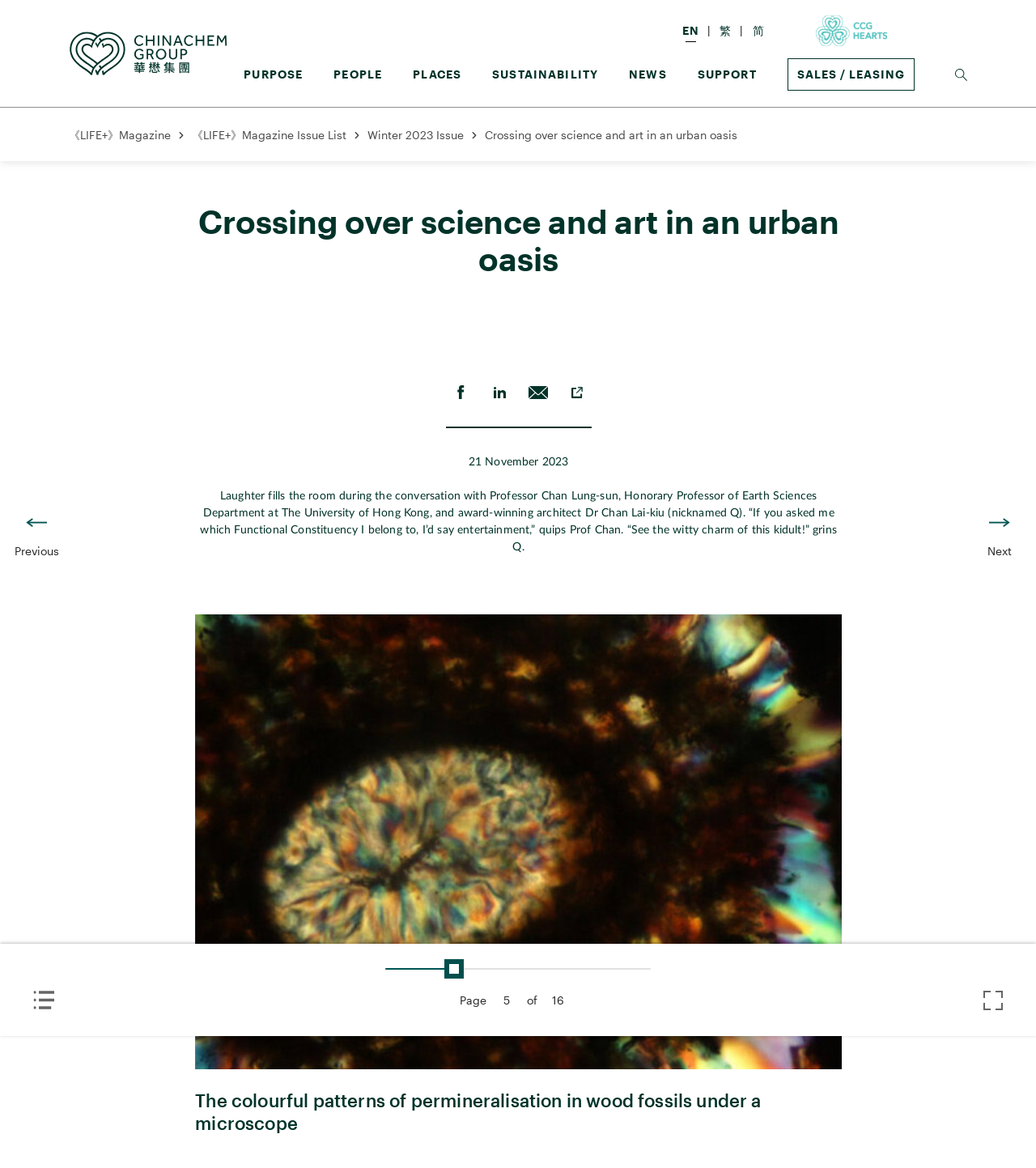Please specify the bounding box coordinates of the clickable section necessary to execute the following command: "Read news about Qianhai International Commercial Mediation Center".

None